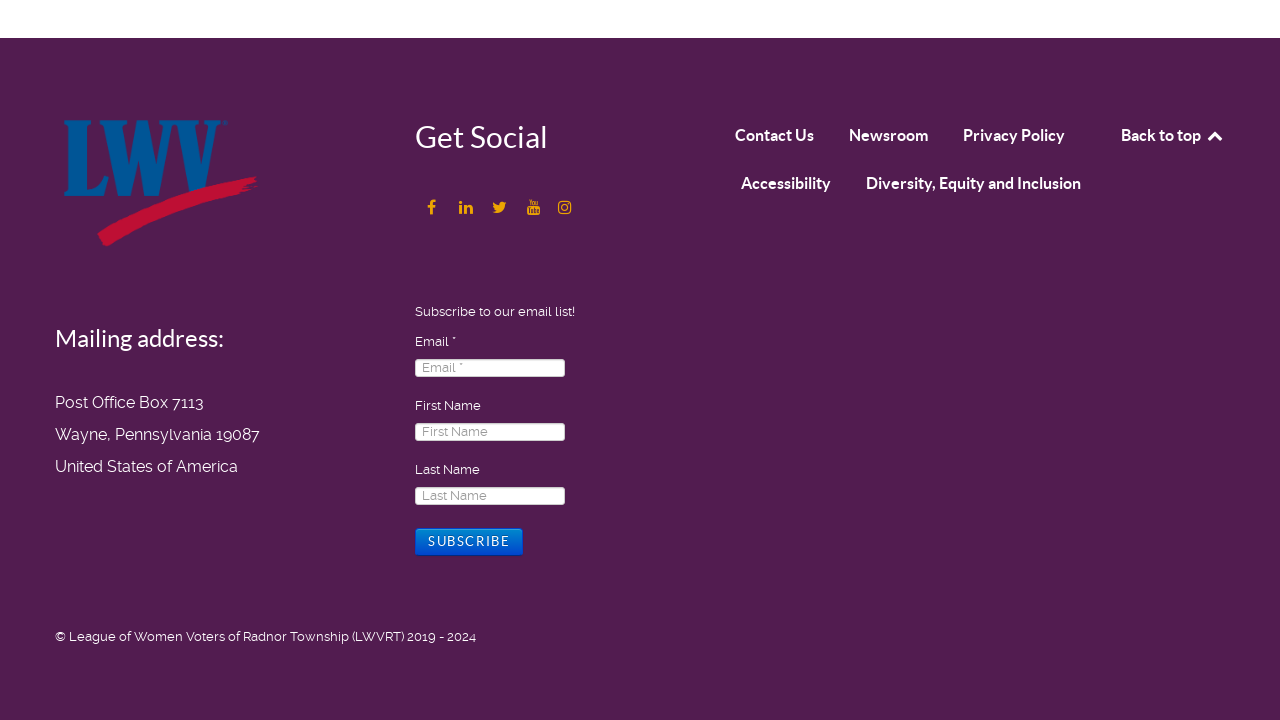Identify the bounding box coordinates of the clickable region required to complete the instruction: "Contact Us". The coordinates should be given as four float numbers within the range of 0 and 1, i.e., [left, top, right, bottom].

[0.574, 0.166, 0.636, 0.221]